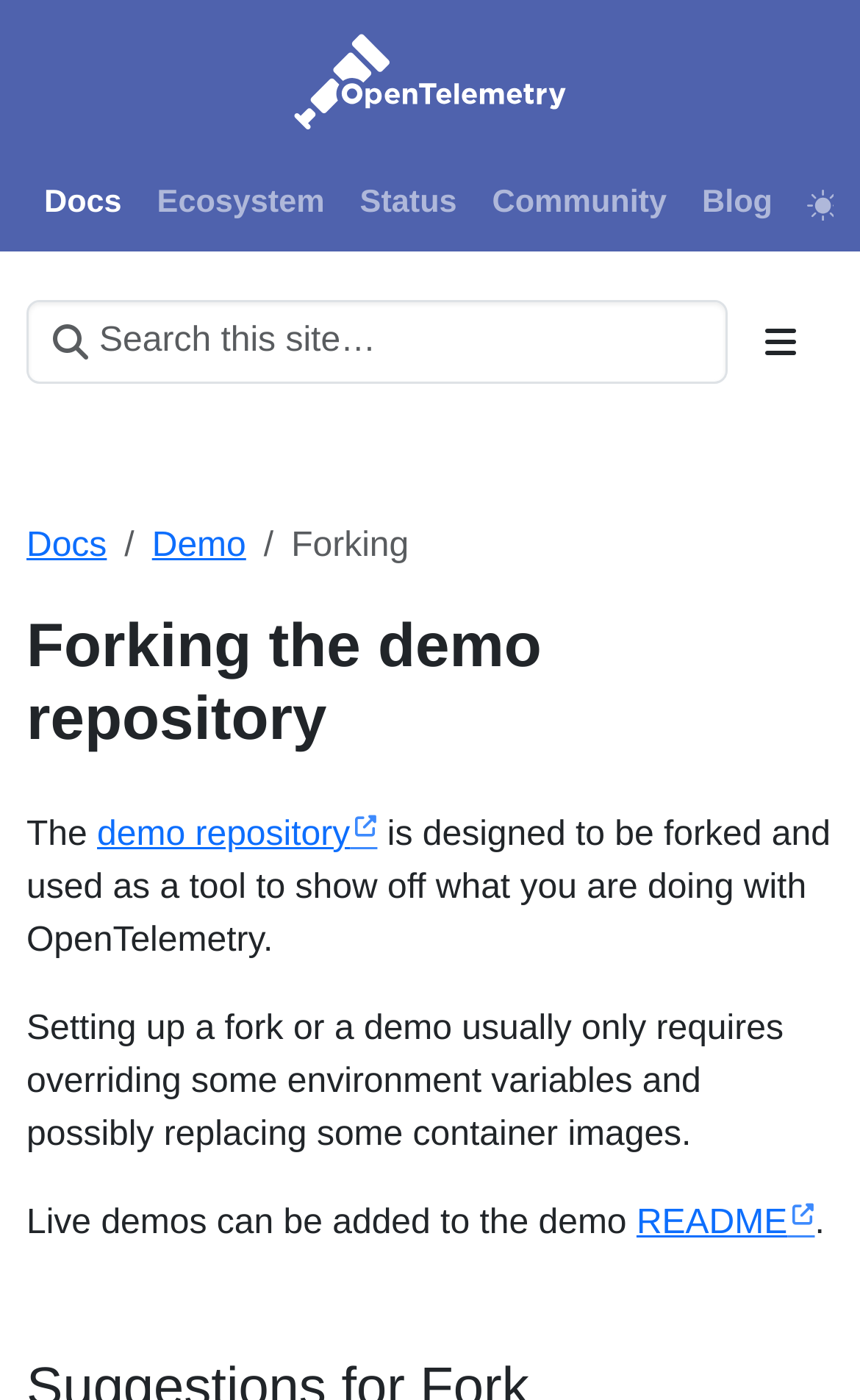Find the bounding box coordinates of the element's region that should be clicked in order to follow the given instruction: "Go to Docs". The coordinates should consist of four float numbers between 0 and 1, i.e., [left, top, right, bottom].

[0.031, 0.117, 0.162, 0.176]